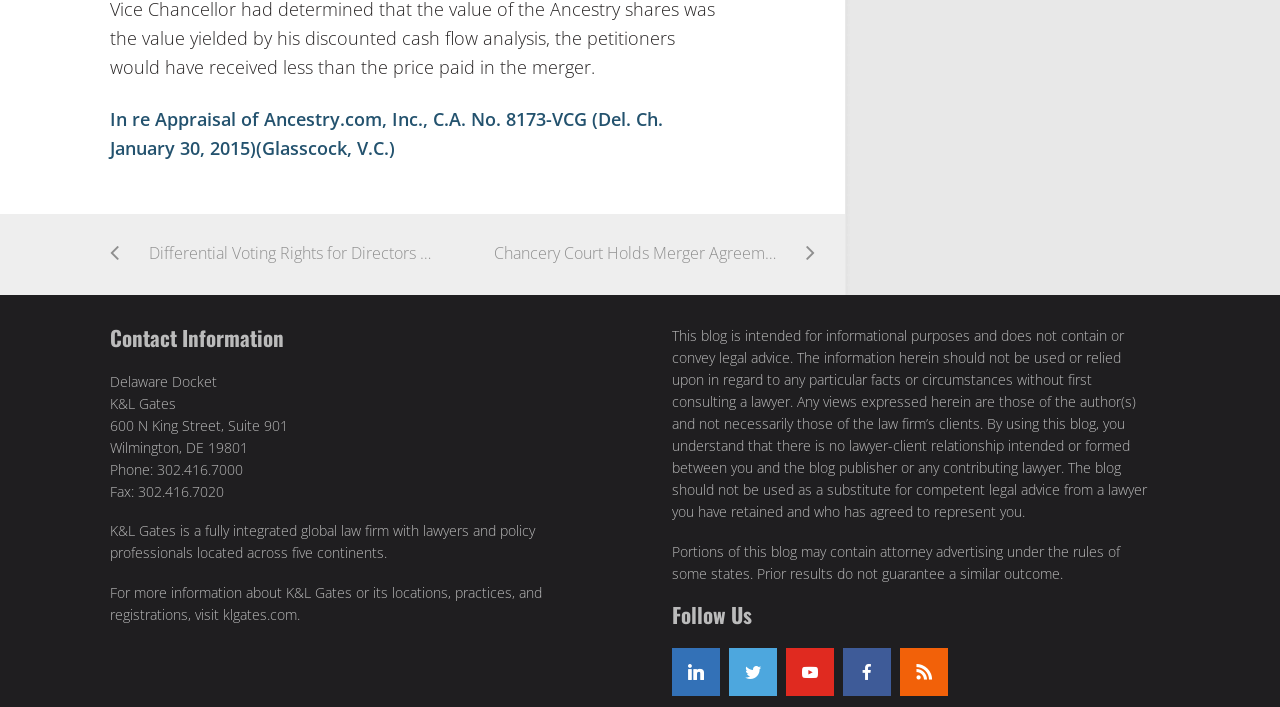Identify the bounding box coordinates of the area you need to click to perform the following instruction: "Visit K&L Gates website".

[0.174, 0.855, 0.232, 0.882]